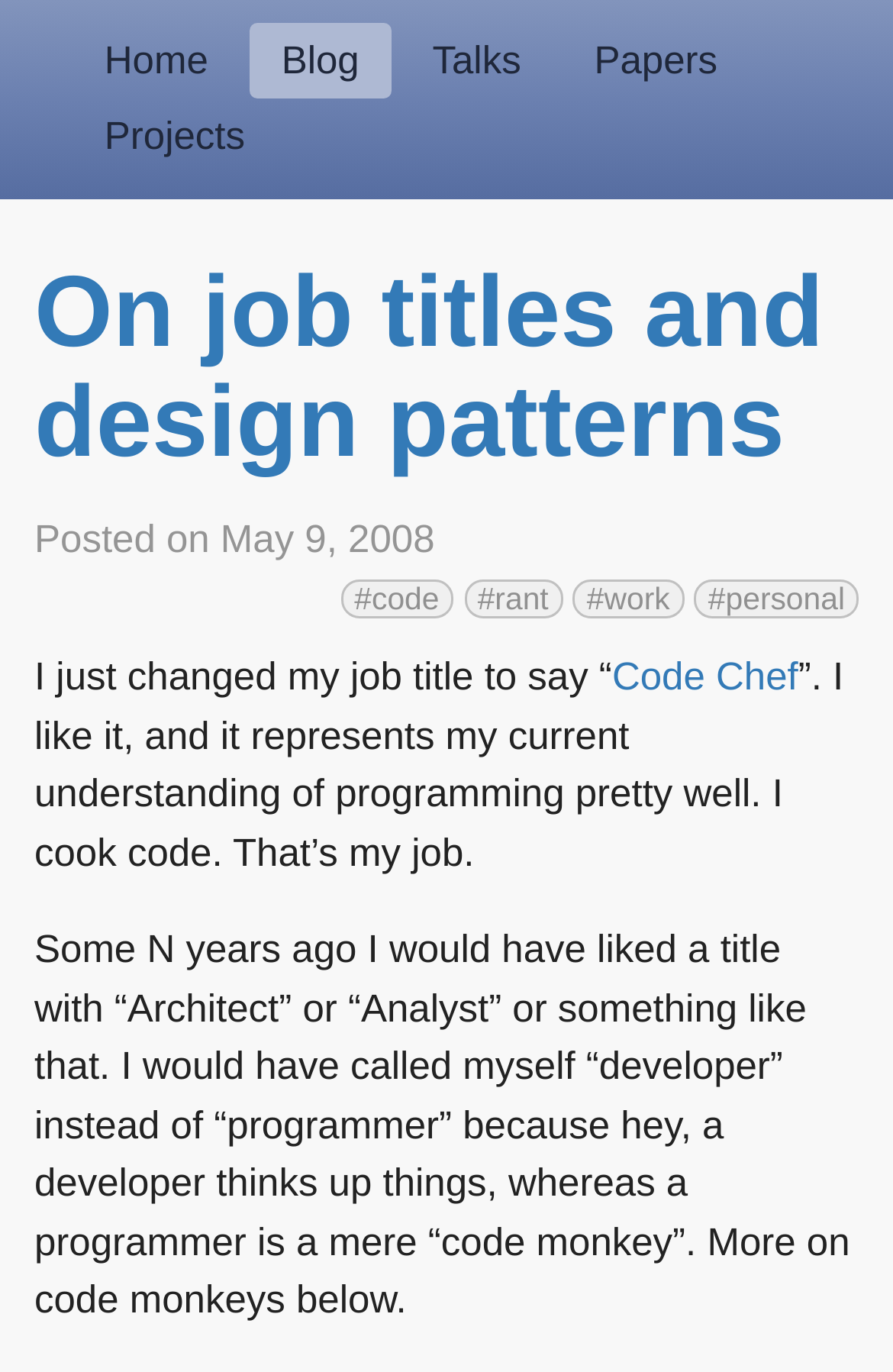Please give a succinct answer to the question in one word or phrase:
How many links are in the top navigation menu?

5